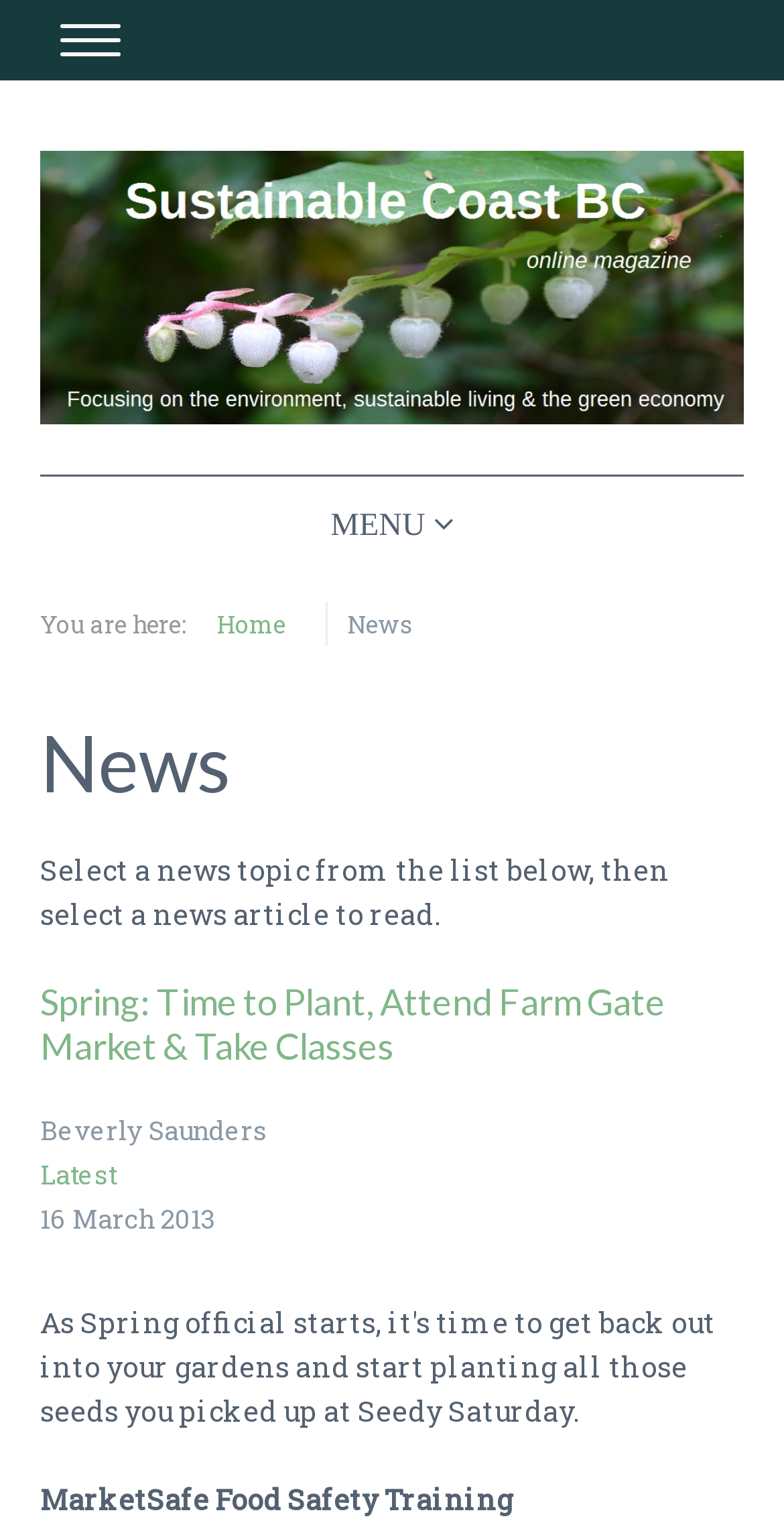Create a full and detailed caption for the entire webpage.

The webpage is about news, with a focus on sustainable living and environmental issues. At the top, there is a navigation menu with links to "HOME", "ABOUT US", and other sections. Below the navigation menu, there is a prominent link to "WHO IS SUSTAINABLE COAST?" and other related links.

On the left side of the page, there is a list of news categories, including "NEWS ARTICLES", "NEWS SHORTS", "EDITORIALS", and "FEATURES". Each category has a link to a specific section of the website.

In the main content area, there is a heading that reads "News" and a brief description that instructs users to select a news topic and then a news article to read. Below this, there is a list of news articles, with the first article titled "Spring: Time to Plant, Attend Farm Gate Market & Take Classes". This article has a link to read more, and below it, there is a list of details, including the author's name, "Beverly Saunders", and the date "16 March 2013".

Further down the page, there is a section with a heading that reads "MarketSafe Food Safety Training", which appears to be a promotional or informational section.